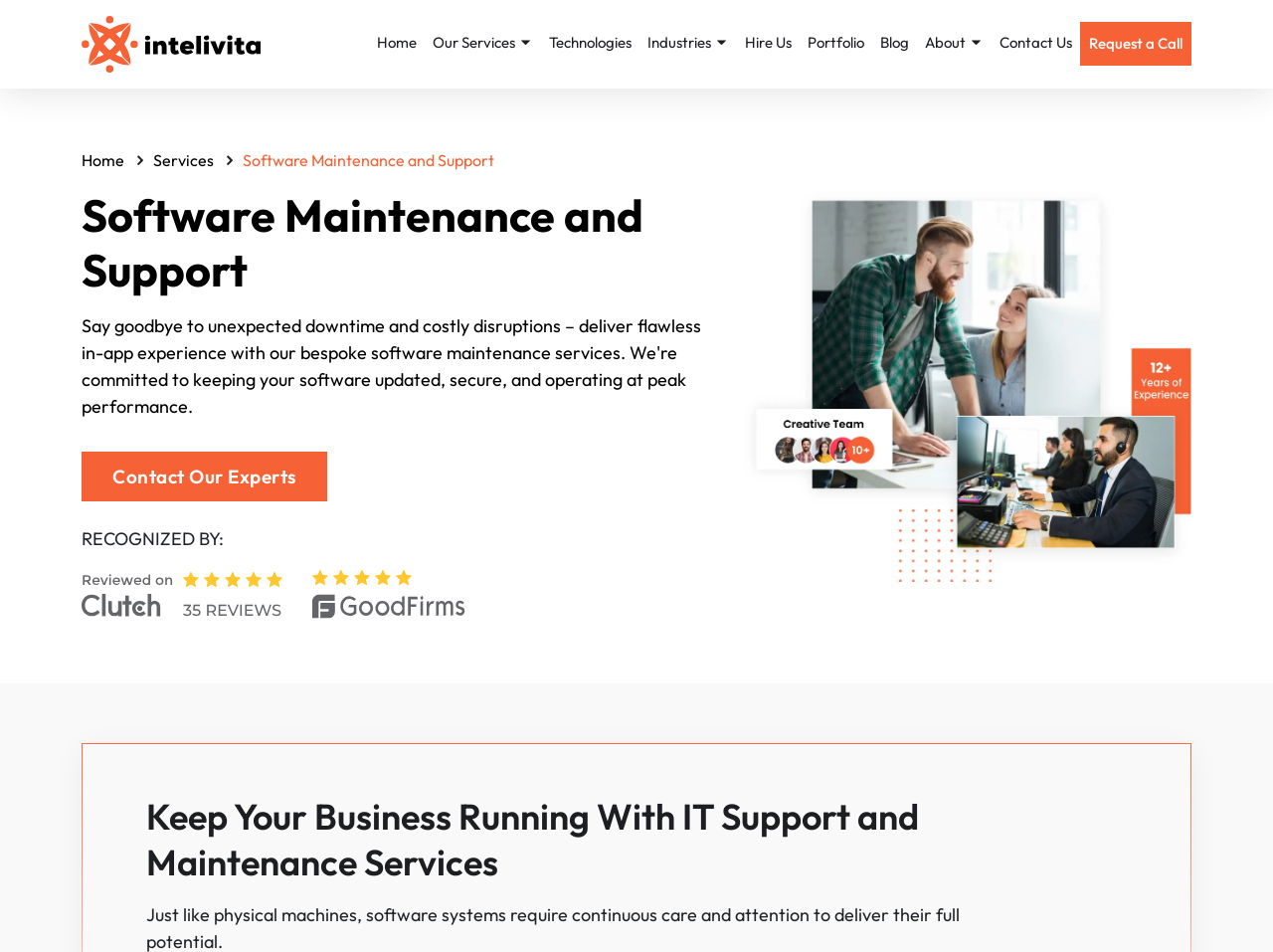Respond to the following question using a concise word or phrase: 
What is the main topic of the webpage?

Software Maintenance and Support